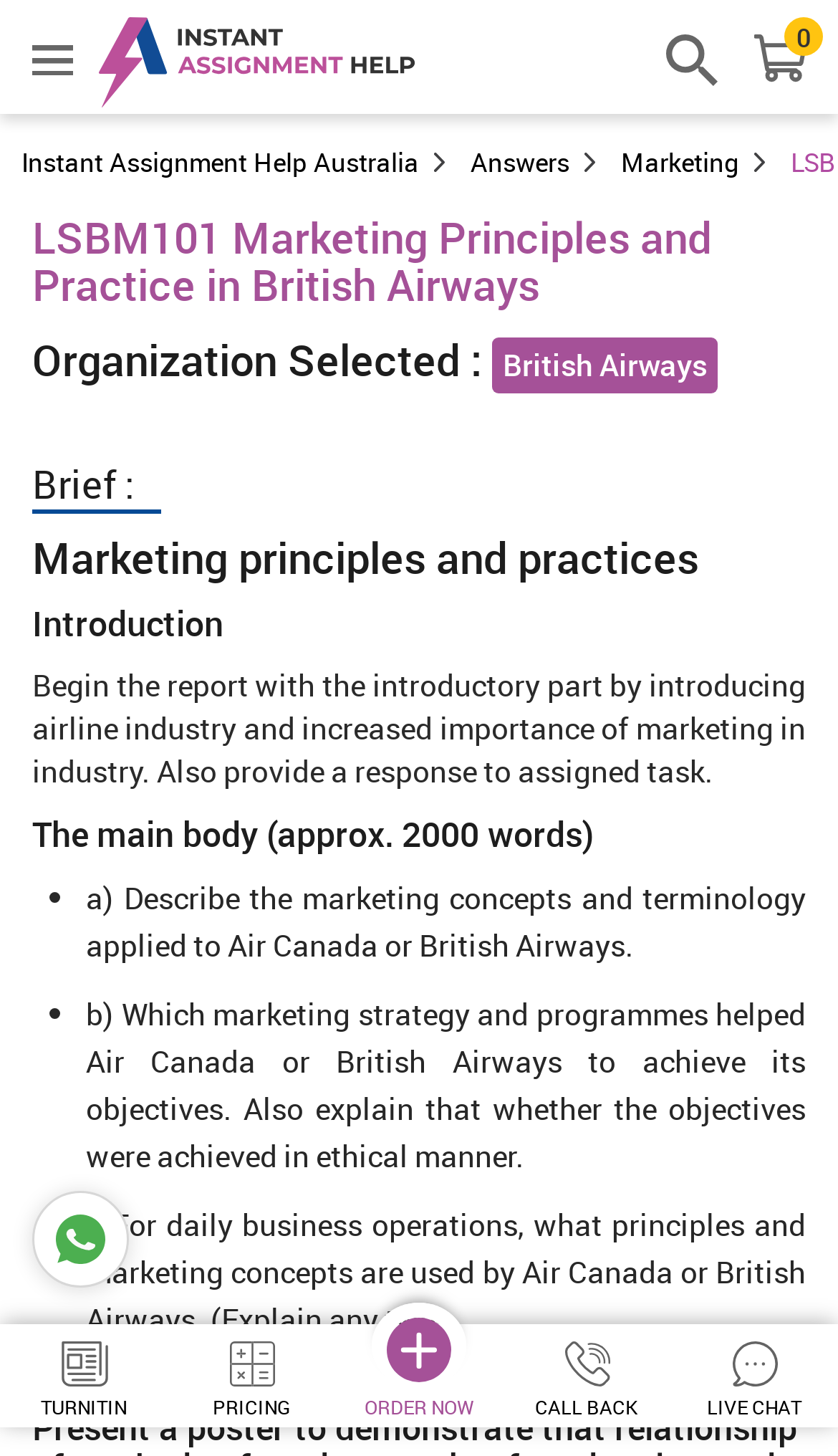Provide the bounding box coordinates for the UI element described in this sentence: "parent_node: 0 title="Assignment Help Australia"". The coordinates should be four float values between 0 and 1, i.e., [left, top, right, bottom].

[0.118, 0.012, 0.495, 0.074]